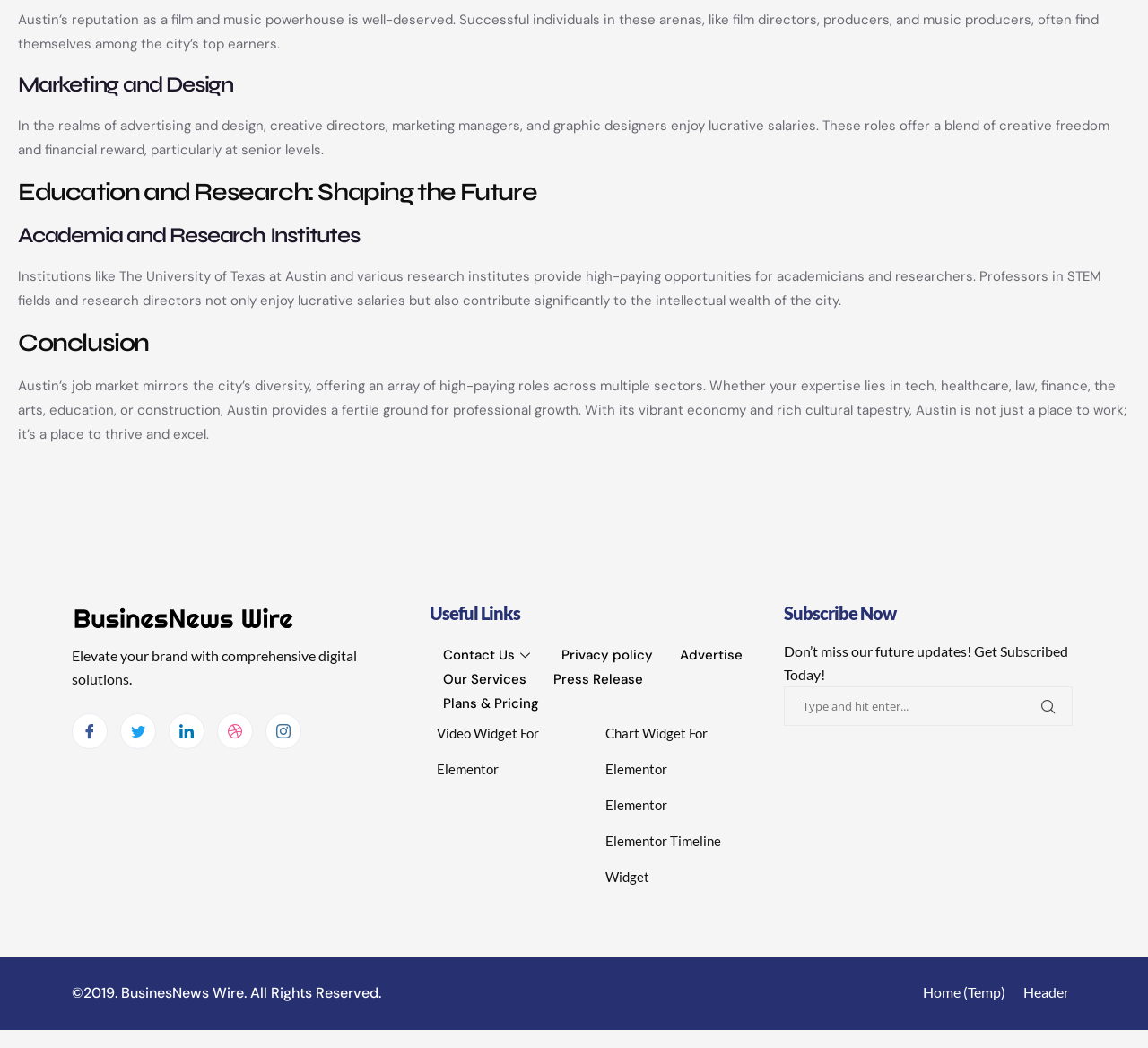What is the name of the company behind the website? Please answer the question using a single word or phrase based on the image.

BusinesNews Wire